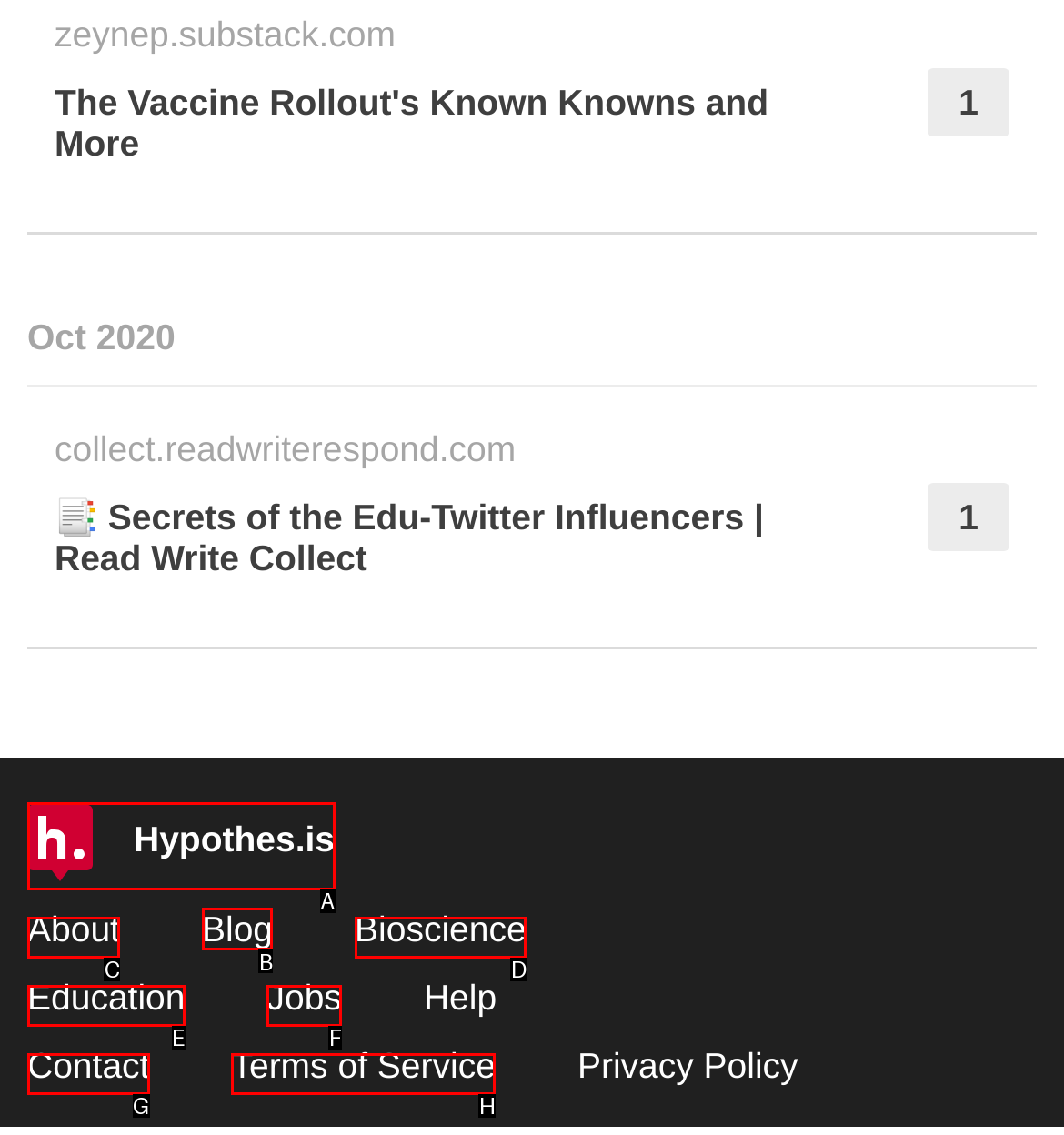Determine the HTML element to click for the instruction: visit the blog.
Answer with the letter corresponding to the correct choice from the provided options.

B